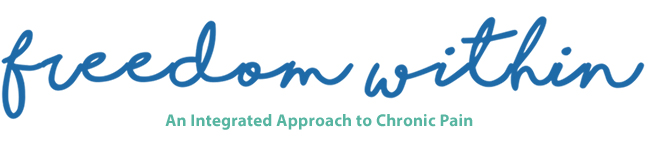Provide a comprehensive description of the image.

The image features the logo of "freedom within," presented in an artistic handwritten blue font, emphasizing a warm and inviting feel. Beneath the main title, a subtitle reads "An Integrated Approach to Chronic Pain," in a softer green color. This design aims to convey a message of healing and holistic care for those experiencing chronic pain, suggesting a supportive and compassionate approach. The overall aesthetic blends creativity with professionalism, resonating with individuals seeking relief from pain through integrated methods.